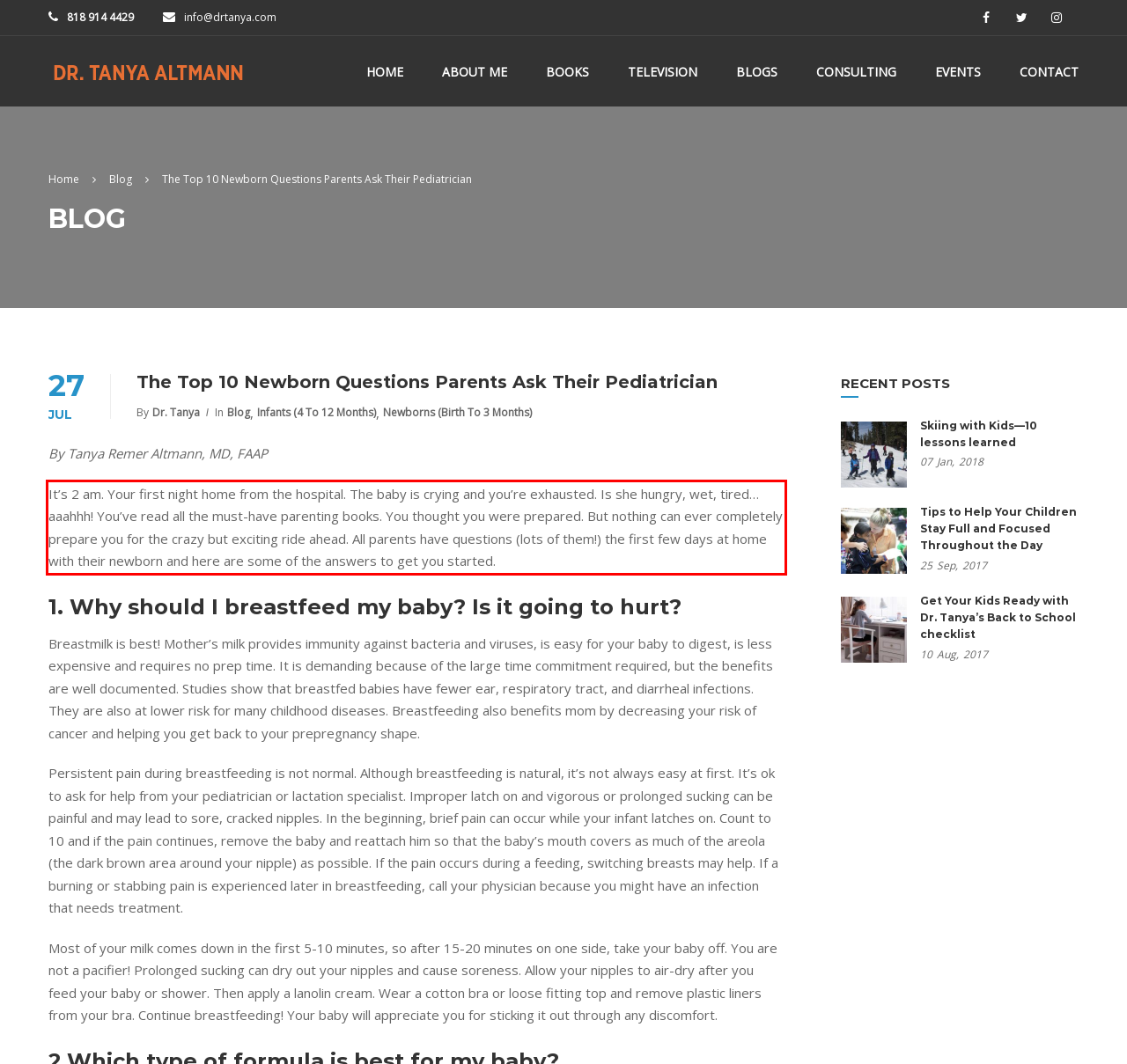You are given a screenshot of a webpage with a UI element highlighted by a red bounding box. Please perform OCR on the text content within this red bounding box.

It’s 2 am. Your first night home from the hospital. The baby is crying and you’re exhausted. Is she hungry, wet, tired…aaahhh! You’ve read all the must-have parenting books. You thought you were prepared. But nothing can ever completely prepare you for the crazy but exciting ride ahead. All parents have questions (lots of them!) the first few days at home with their newborn and here are some of the answers to get you started.